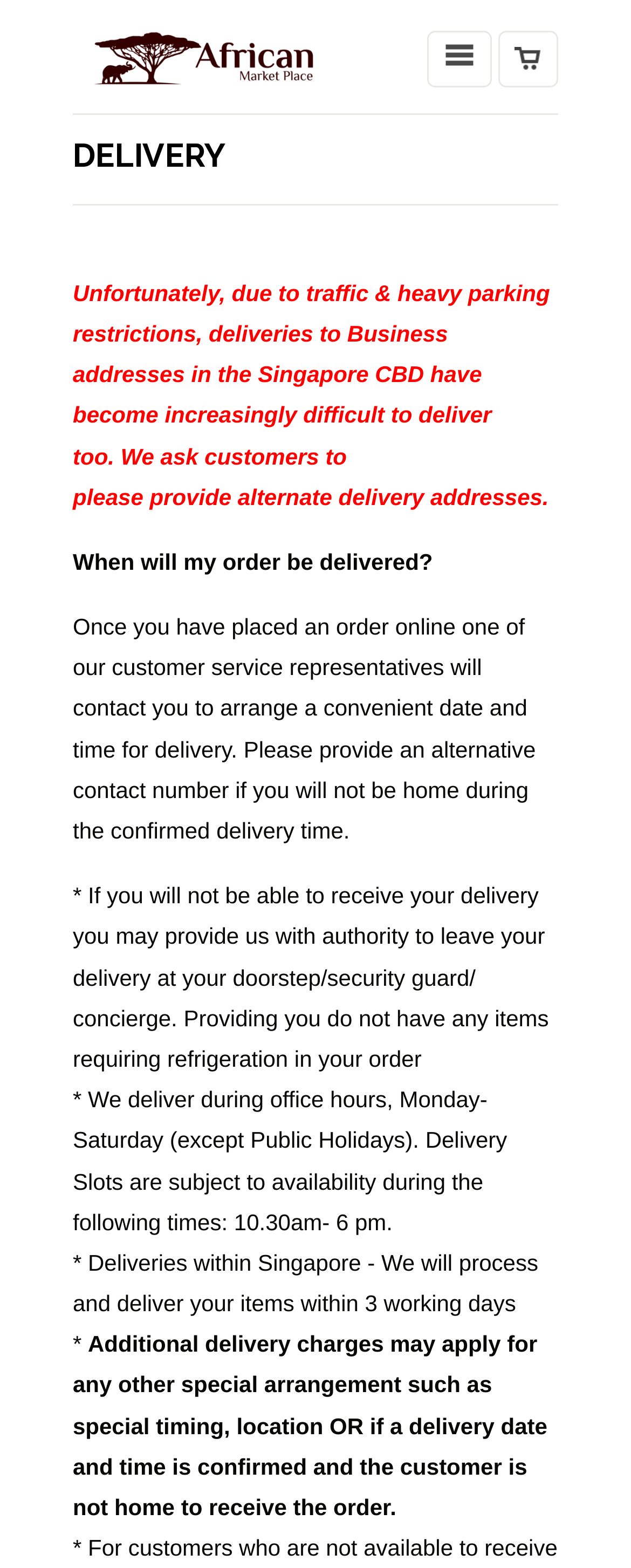Produce an elaborate caption capturing the essence of the webpage.

The webpage is about the delivery policy of African Market Place. At the top left, there is a link to the African Market Place homepage, accompanied by an image with the same name. To the right of these elements, there are two more links, "Menu" and "Cart". 

Below the top navigation links, there is a heading "DELIVERY" in a prominent position. Underneath this heading, there is a section of text explaining the difficulties of delivering to business addresses in the Singapore CBD due to traffic and parking restrictions. The text requests customers to provide alternative delivery addresses.

Further down, there is a question "When will my order be delivered?" followed by a detailed answer explaining that a customer service representative will contact the customer to arrange a convenient delivery time. The answer also provides additional information about providing an alternative contact number and authority to leave the delivery at the doorstep if the customer is not home.

The webpage continues with more details about the delivery policy, including the delivery hours, delivery slots, and processing time for deliveries within Singapore. Finally, there is a note about additional delivery charges that may apply for special arrangements or if the customer is not home to receive the order.